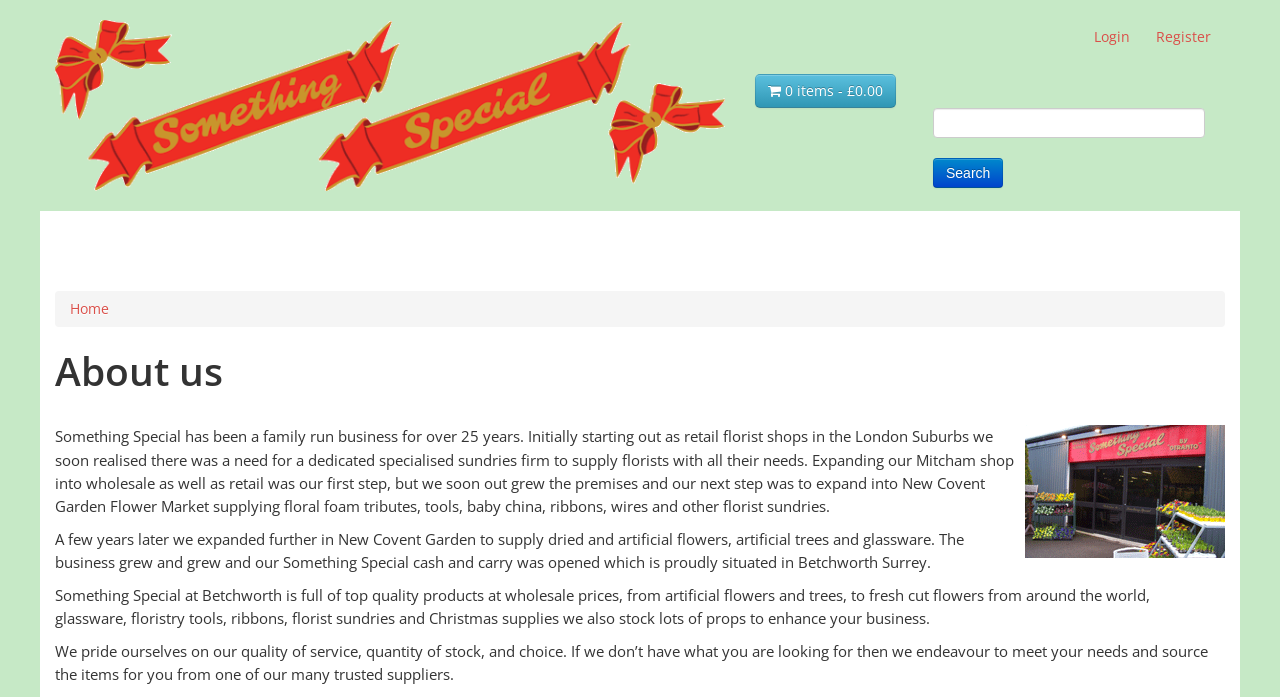Can you give a comprehensive explanation to the question given the content of the image?
What is the business proud of?

I determined the answer by reading the text 'We pride ourselves on our quality of service, quantity of stock, and choice.' which mentions the aspects the business is proud of.